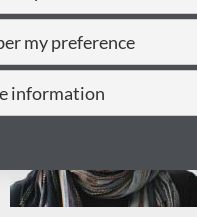Generate an elaborate caption that covers all aspects of the image.

The image features Erin Gorsich, an Associate Professor at the University of Warwick’s School of Life Sciences and the Zeeman Institute. She joined the faculty in 2018 and has an academic background focused on disease ecology, including a PhD investigating co-infections in African buffalo. Gorsich's research encompasses the ecology and evolution of infectious diseases in animal populations, addressing critical questions related to disease dynamics, co-infection, and ecological impacts on wildlife. Her work combines theoretical frameworks with empirical research to inform both fundamental and applied perspectives in the field.